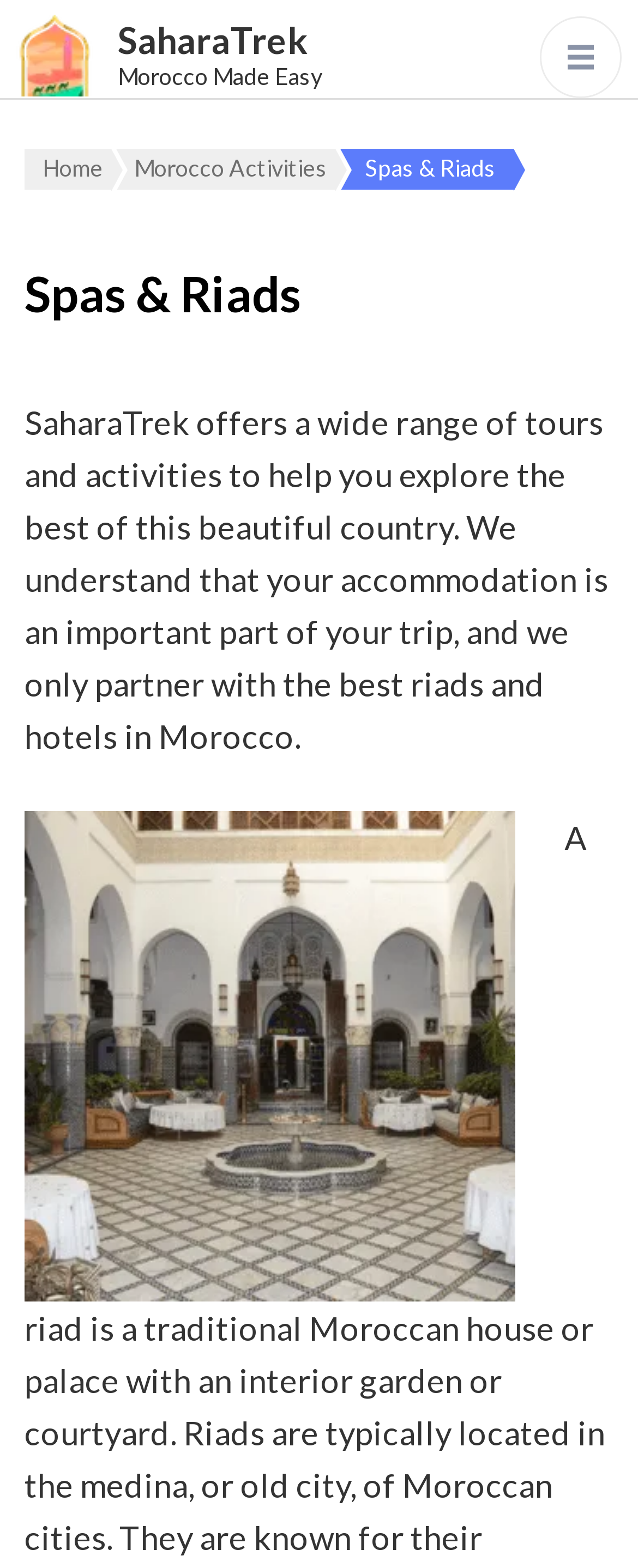Please respond to the question using a single word or phrase:
What is the focus of the webpage?

Luxury riads